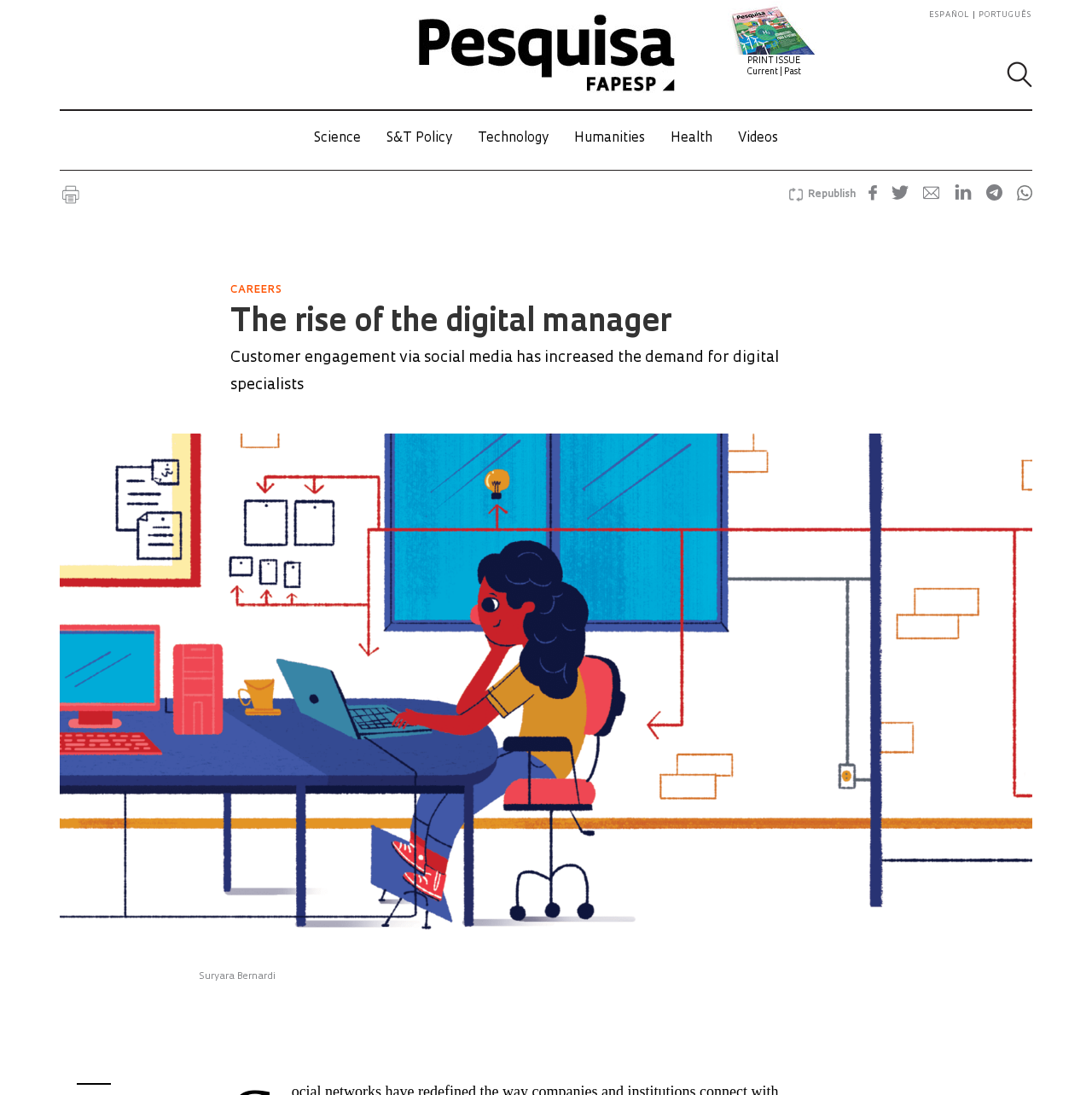What is the name of the author?
By examining the image, provide a one-word or phrase answer.

Suryara Bernardi